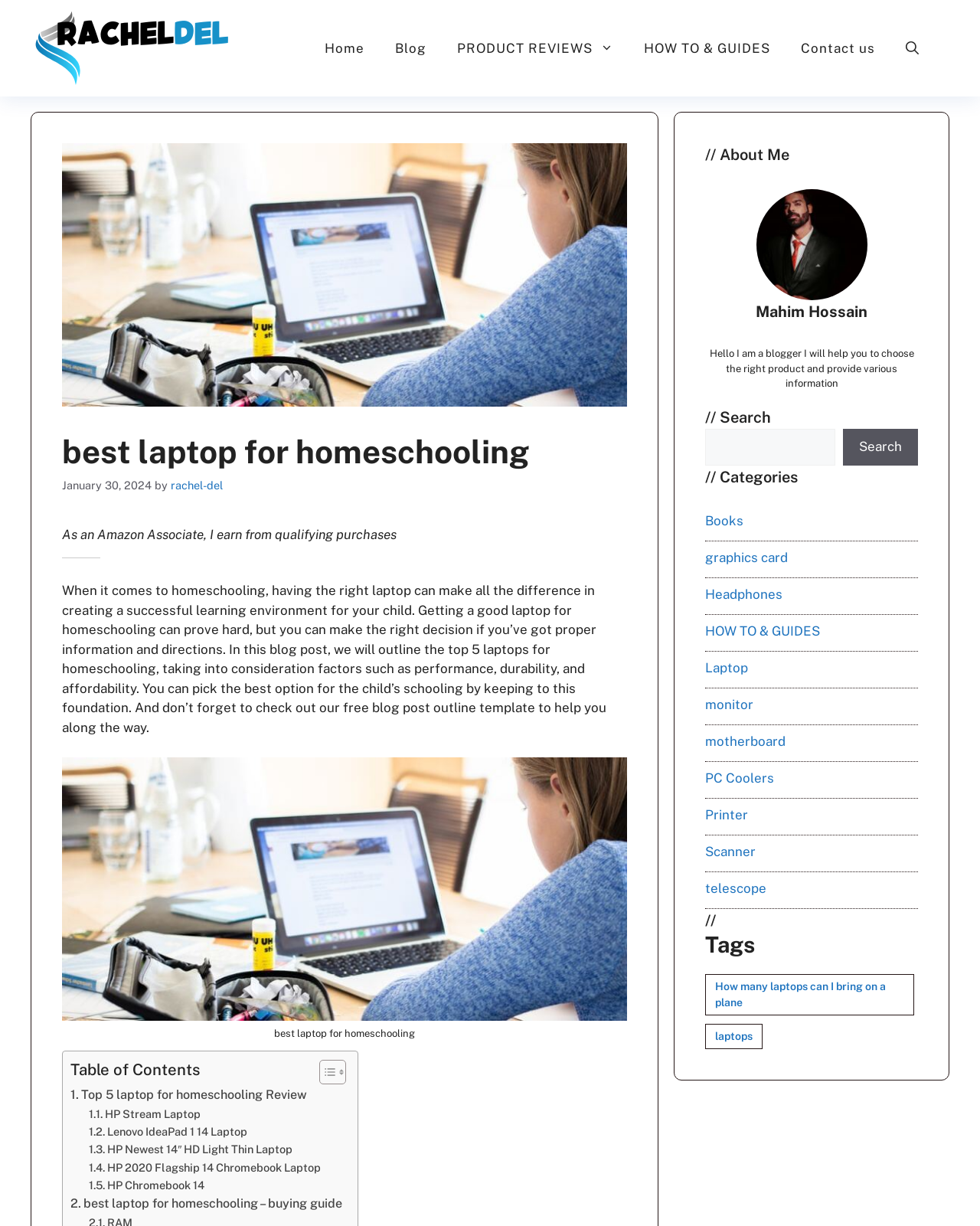Locate the UI element described by HP Stream Laptop in the provided webpage screenshot. Return the bounding box coordinates in the format (top-left x, top-left y, bottom-right x, bottom-right y), ensuring all values are between 0 and 1.

[0.091, 0.901, 0.205, 0.916]